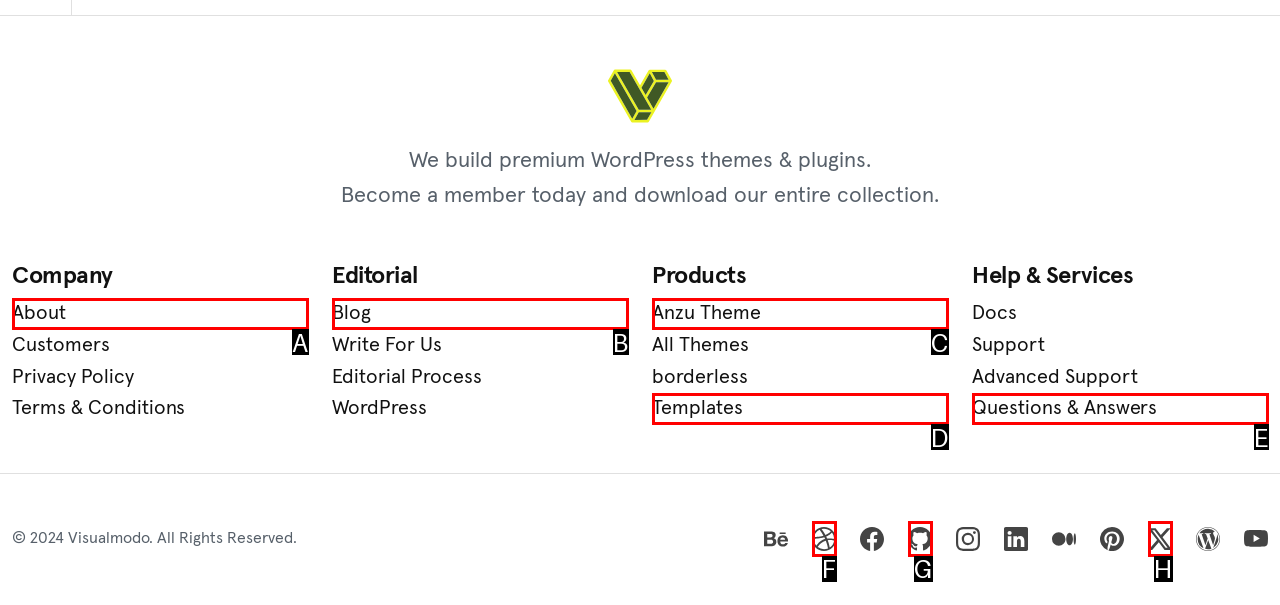Find the HTML element that matches the description: Questions & Answers
Respond with the corresponding letter from the choices provided.

E